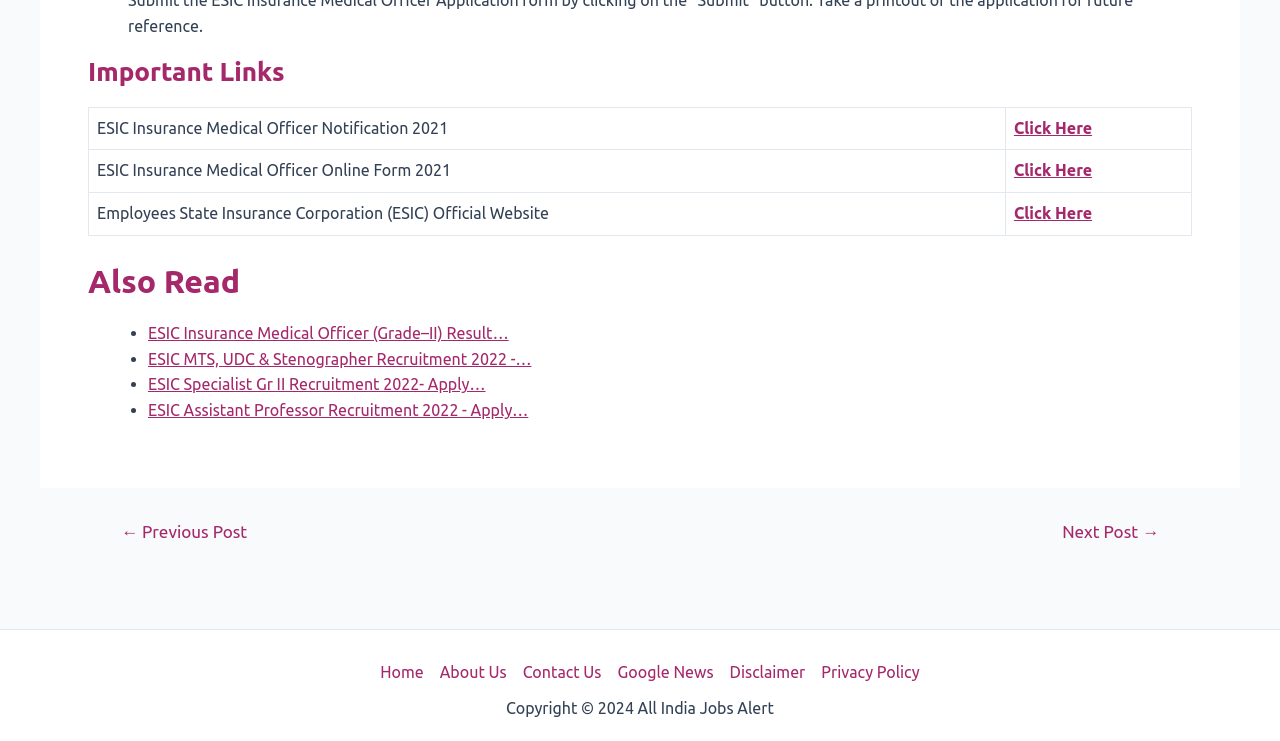Provide your answer in a single word or phrase: 
What is the copyright information?

Copyright 2024 All India Jobs Alert